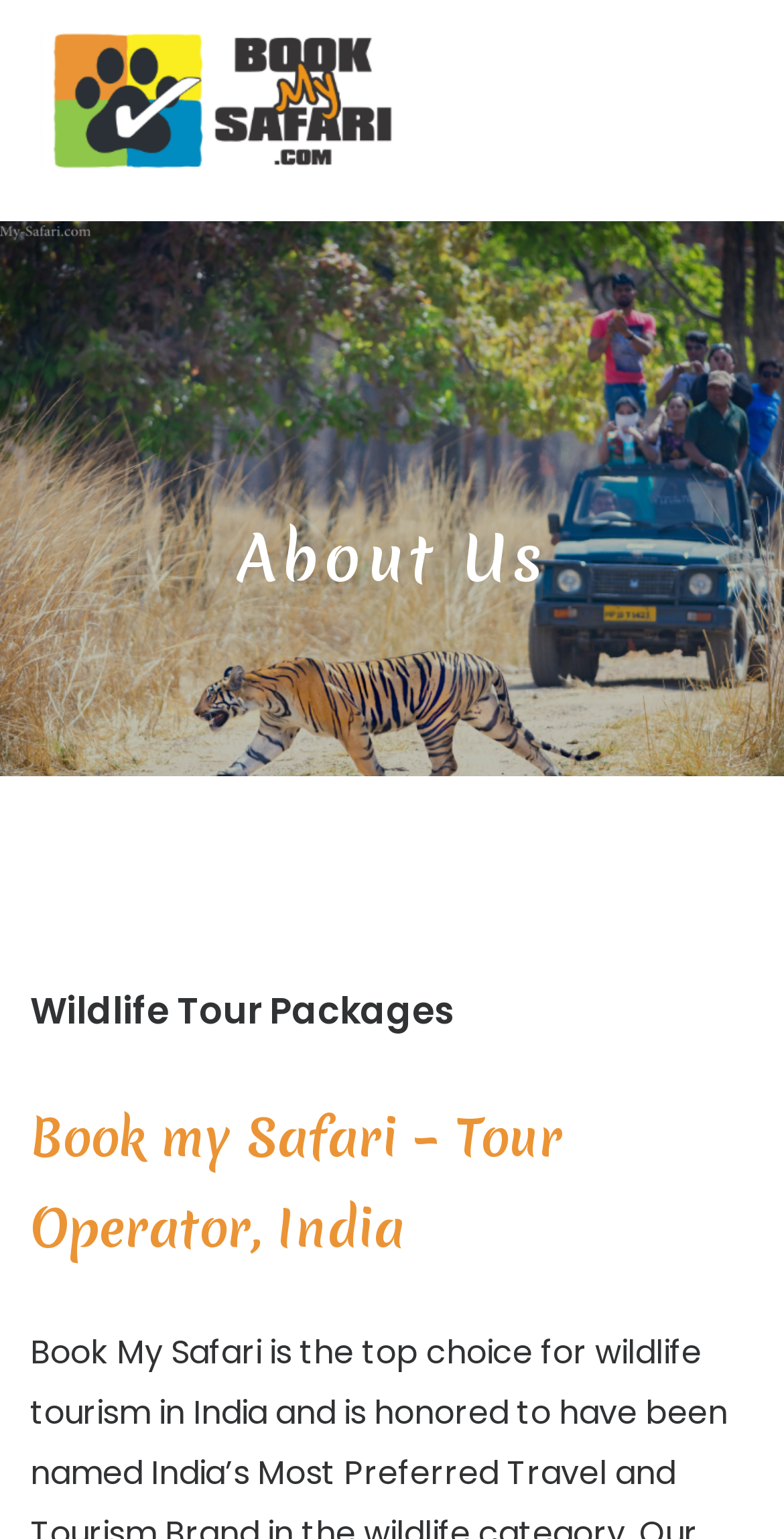Offer a comprehensive description of the webpage’s content and structure.

The webpage is about Book My Safari, a tour operator in India. At the top left, there is a link and an image, both labeled "Book My Safari", which likely serve as a logo or a navigation element. 

On the top right, there is a button labeled "Main Menu" which is not expanded. When expanded, it reveals a menu with an image and three sections. The first section is a heading titled "About Us". 

Below the top section, there are two paragraphs of text. The first paragraph is titled "Wildlife Tour Packages" and the second paragraph is a brief description of Book my Safari, stating that it is a tour operator in India.